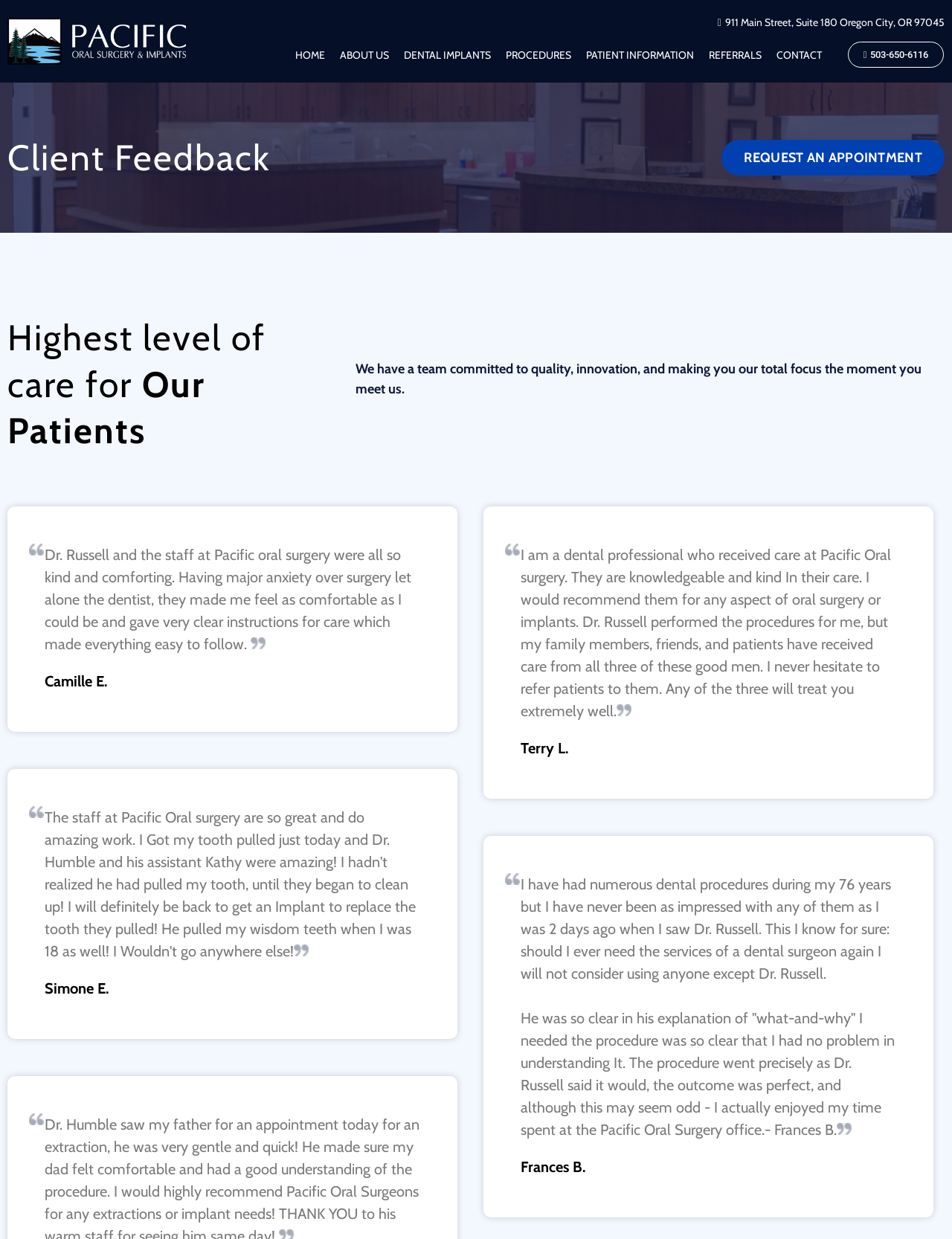Please specify the bounding box coordinates of the area that should be clicked to accomplish the following instruction: "Click the HOME link". The coordinates should consist of four float numbers between 0 and 1, i.e., [left, top, right, bottom].

[0.31, 0.038, 0.341, 0.05]